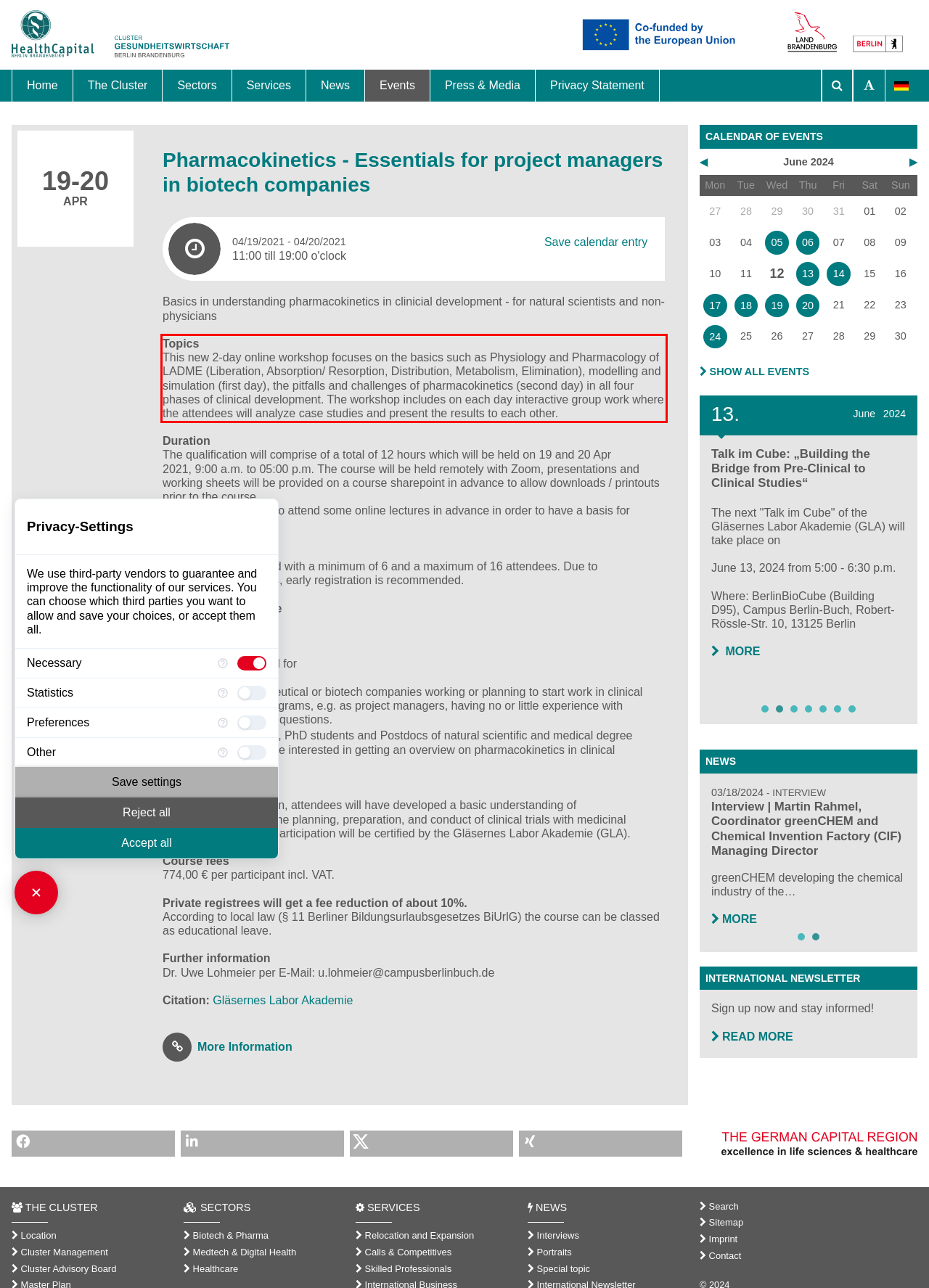You are given a screenshot showing a webpage with a red bounding box. Perform OCR to capture the text within the red bounding box.

Topics This new 2-day online workshop focuses on the basics such as Physiology and Pharmacology of LADME (Liberation, Absorption/ Resorption, Distribution, Metabolism, Elimination), modelling and simulation (first day), the pitfalls and challenges of pharmacokinetics (second day) in all four phases of clinical development. The workshop includes on each day interactive group work where the attendees will analyze case studies and present the results to each other.